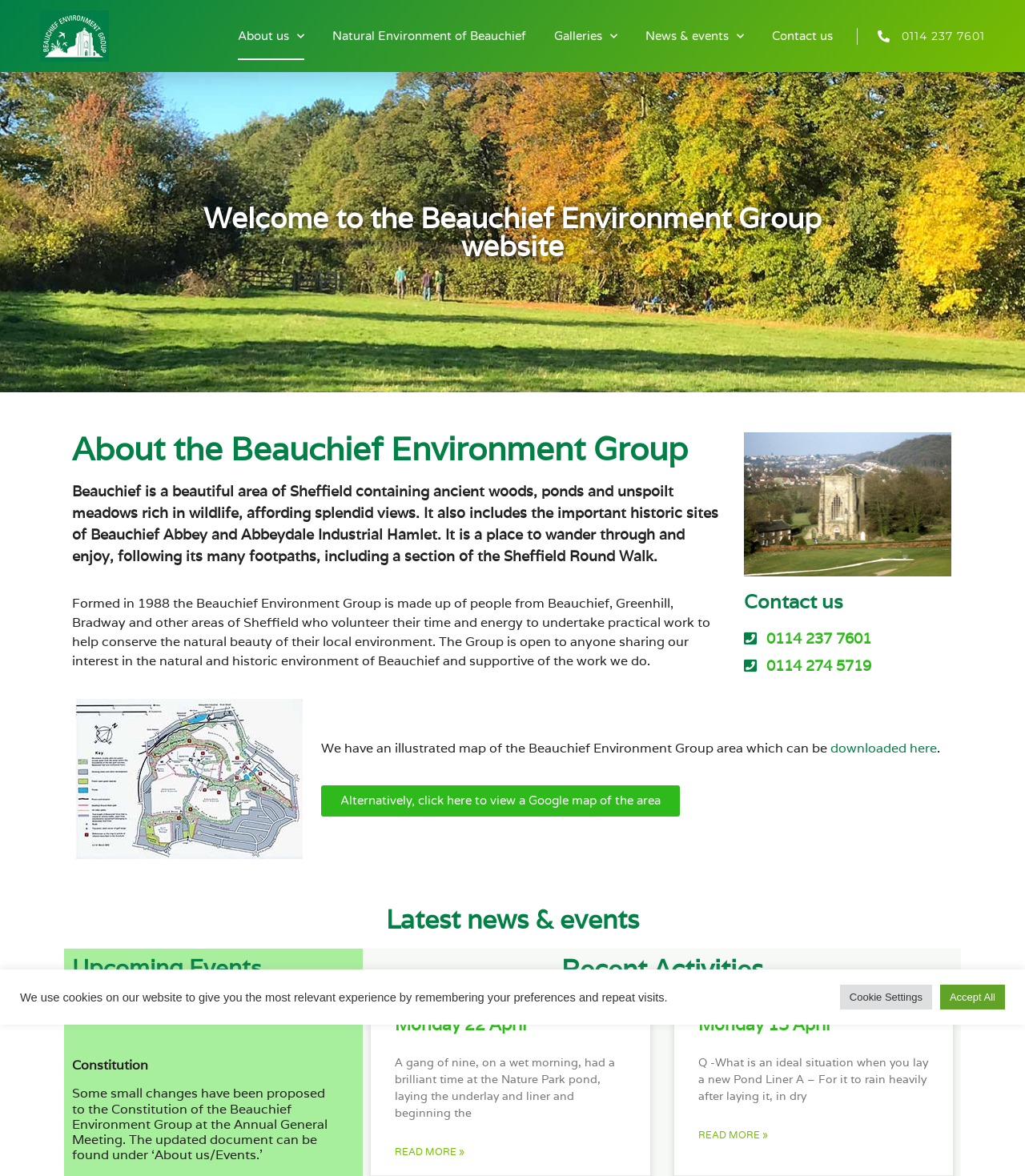Please locate the clickable area by providing the bounding box coordinates to follow this instruction: "Download the illustrated map".

[0.81, 0.629, 0.914, 0.643]